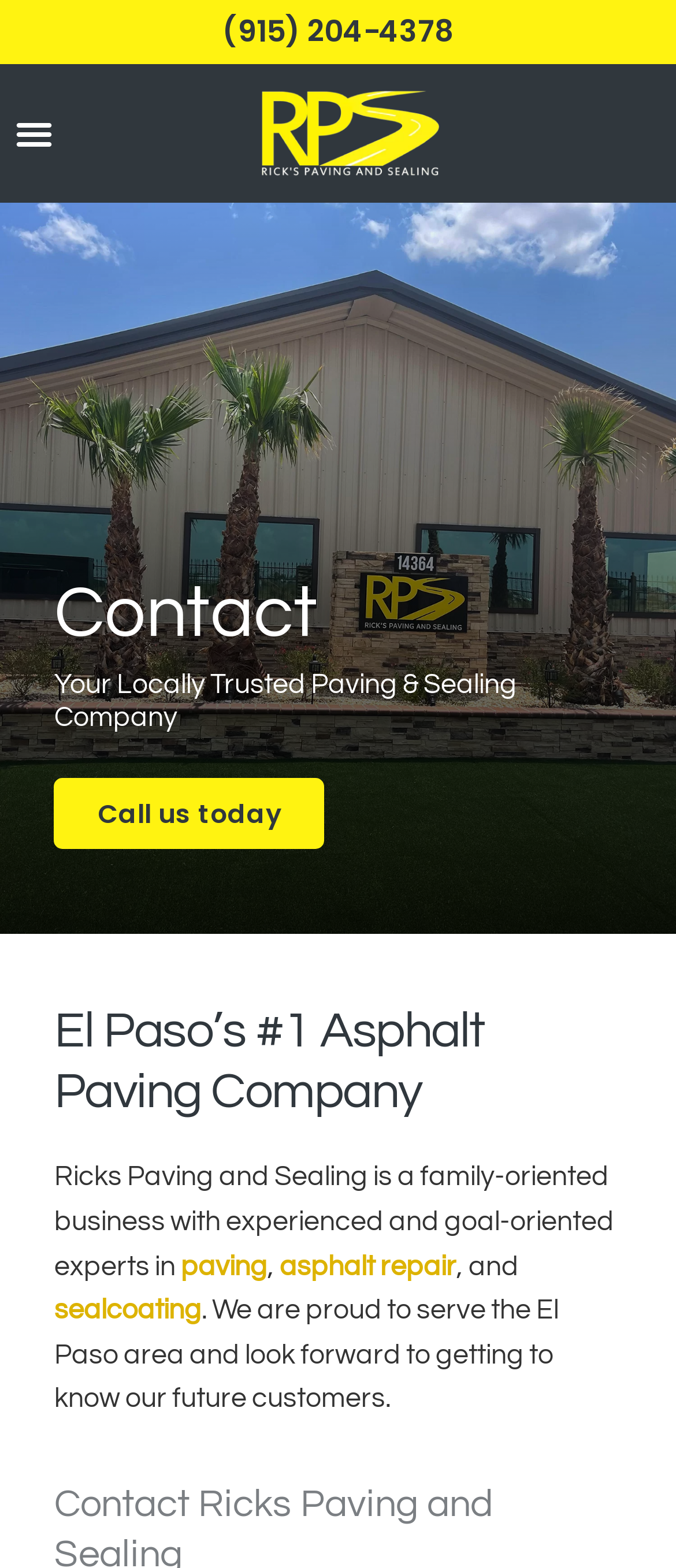Consider the image and give a detailed and elaborate answer to the question: 
What services does Rick’s Paving and Sealing offer?

I found the services by reading the text in the paragraph that starts with 'Ricks Paving and Sealing is a family-oriented business...' and noticing the links to 'paving', 'asphalt repair', and 'sealcoating'.